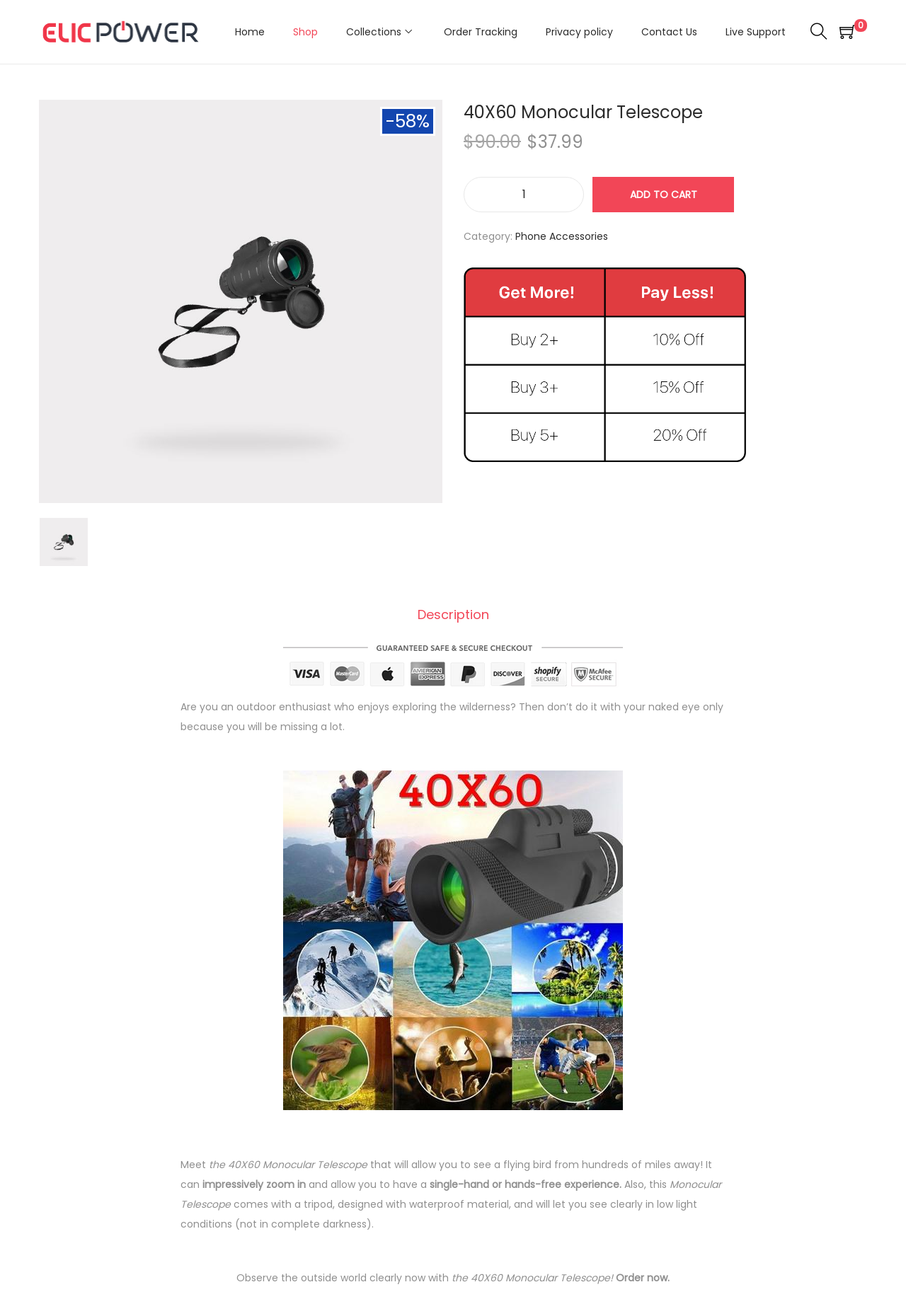Could you determine the bounding box coordinates of the clickable element to complete the instruction: "Learn about Dynamic Stretching"? Provide the coordinates as four float numbers between 0 and 1, i.e., [left, top, right, bottom].

None